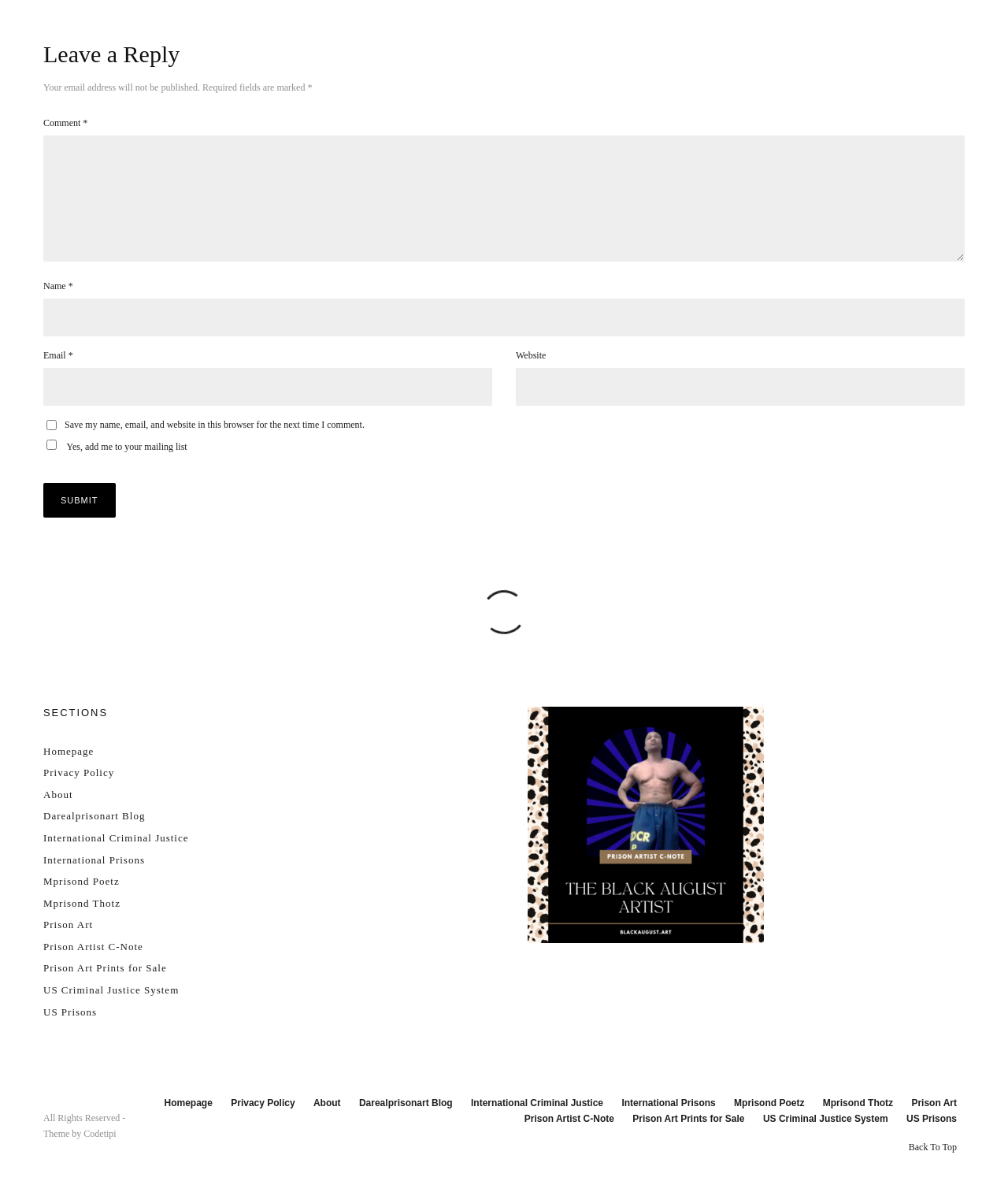Identify the bounding box coordinates for the UI element described by the following text: "parent_node: Name * name="author"". Provide the coordinates as four float numbers between 0 and 1, in the format [left, top, right, bottom].

[0.043, 0.251, 0.957, 0.282]